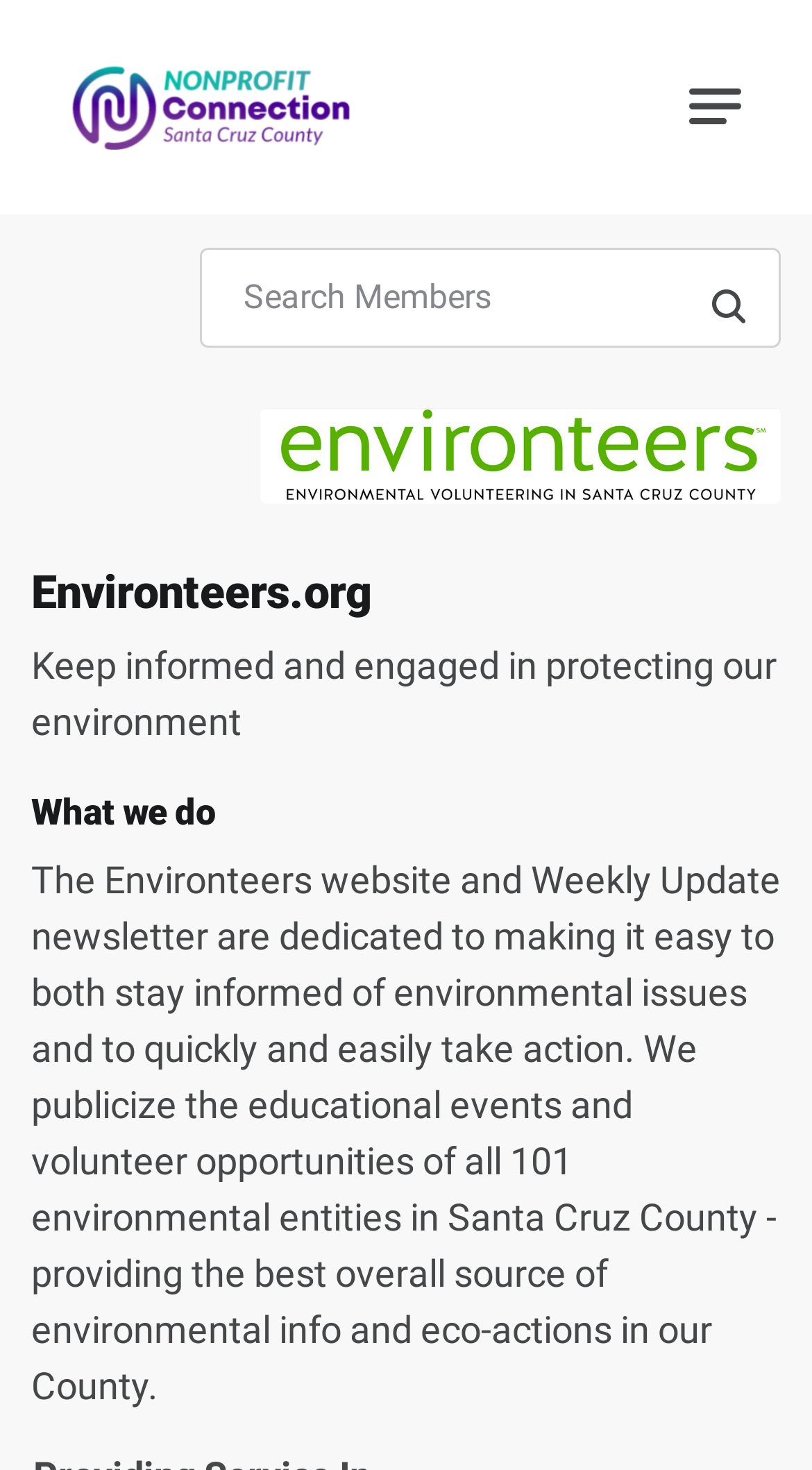What is the name of the newsletter mentioned on the website?
Refer to the image and provide a one-word or short phrase answer.

Weekly Update